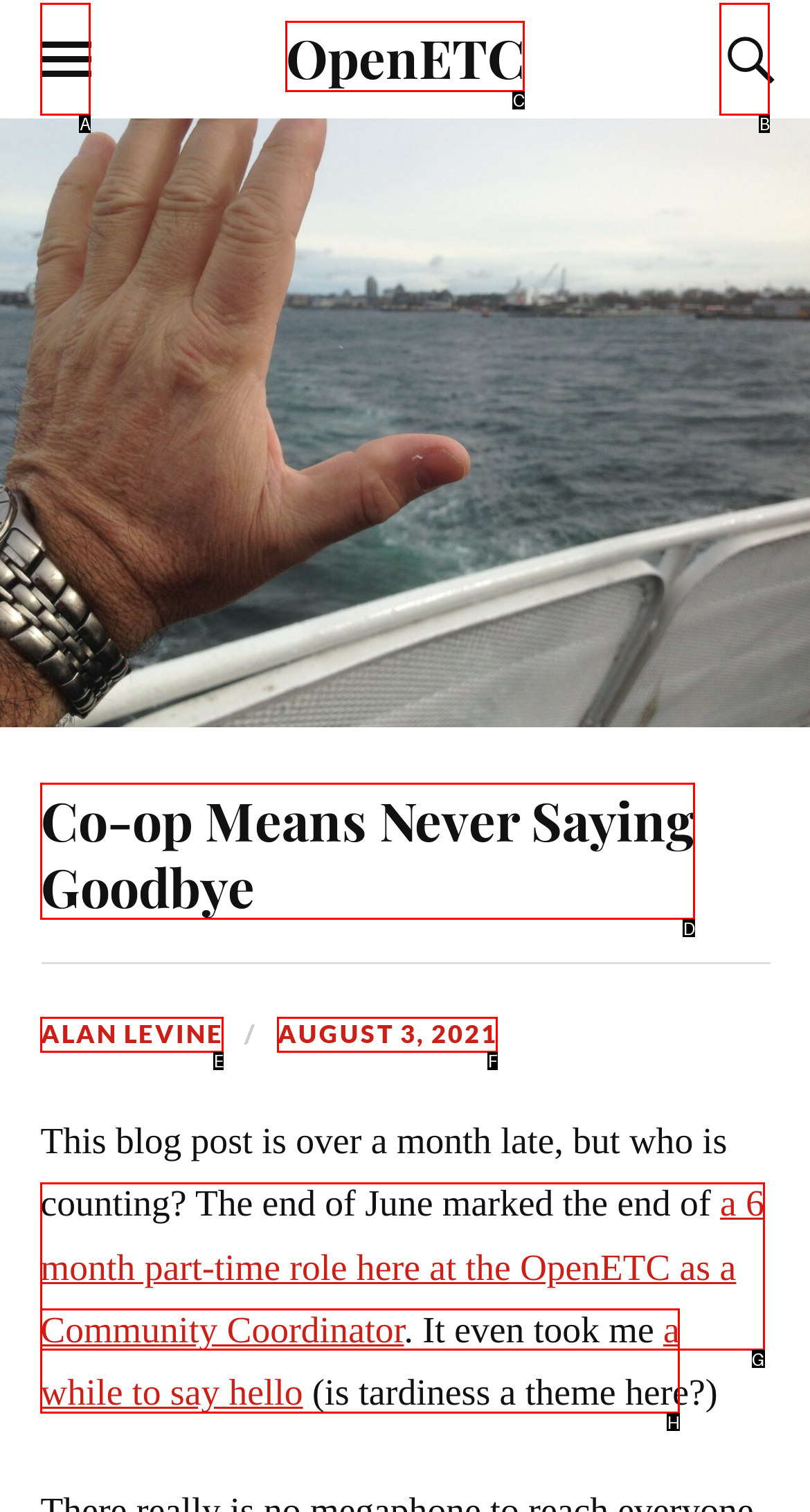Tell me which one HTML element best matches the description: Toggle the mobile menu Answer with the option's letter from the given choices directly.

A